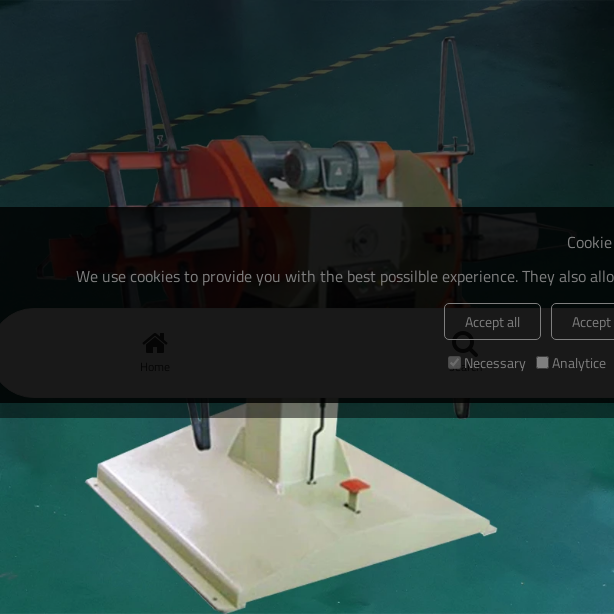Provide an in-depth description of the image.

The image features a double head uncoiler, an industrial machine designed for efficient continuous uncoiling tasks. The uncoiler stands prominently against a green floor, showcasing its robust structure, which includes two reels positioned symmetrically. This setup allows one reel to rotate to the uncoiling position while the other can be loaded, significantly enhancing uncoiling efficiency and maintaining uninterrupted operation. Overlaid on the image is a cookie consent notification, emphasizing user experience on the website. The surrounding area appears organized, reflecting a professional manufacturing environment.